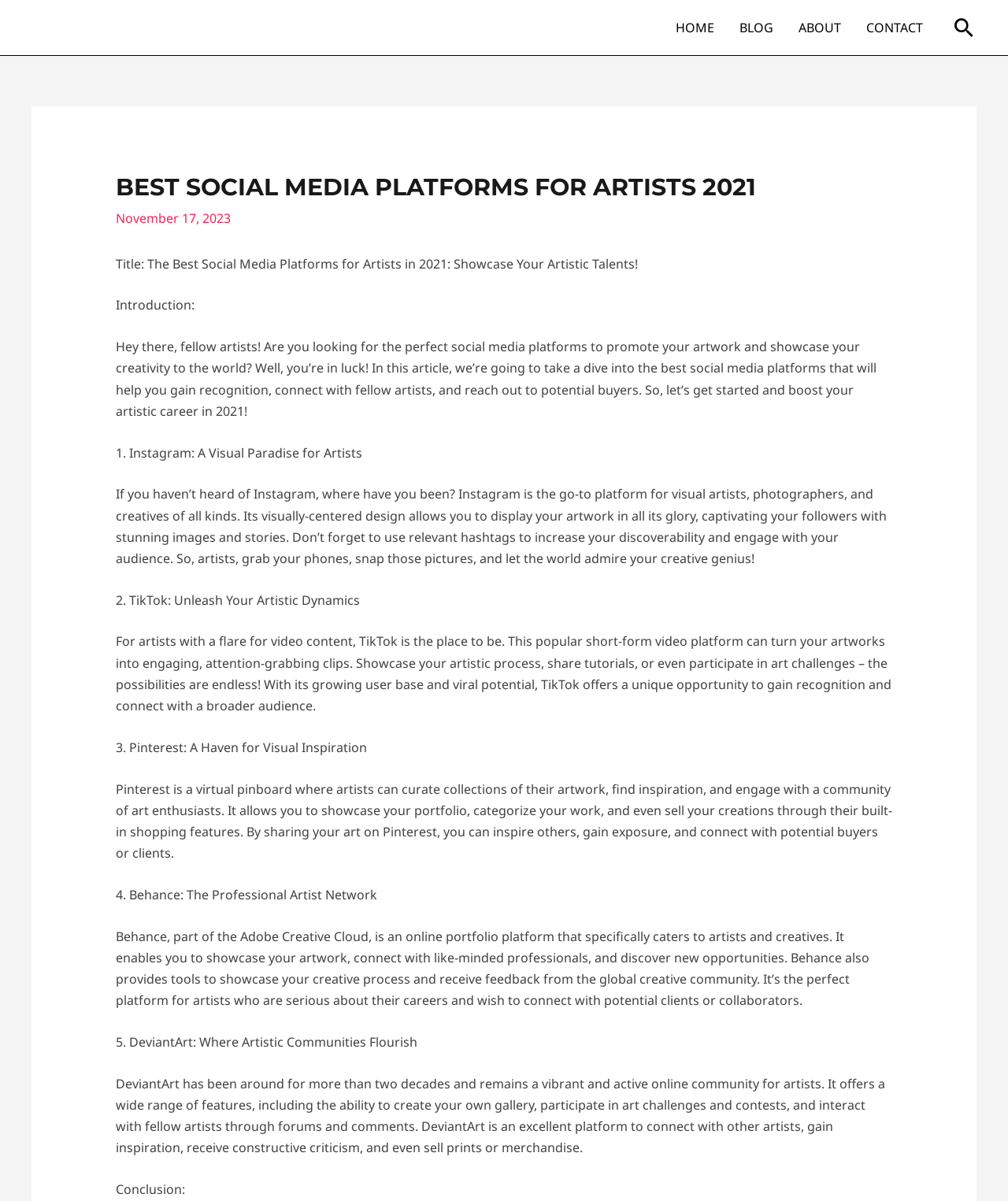Give a full account of the webpage's elements and their arrangement.

The webpage is about the best social media platforms for artists in 2021. At the top, there is a navigation bar with links to "HOME", "BLOG", "ABOUT", and "CONTACT" on the left side, and a search icon link on the right side. 

Below the navigation bar, there is a header section with a title "BEST SOCIAL MEDIA PLATFORMS FOR ARTISTS 2021" and a date "November 17, 2023". 

The main content of the webpage is divided into sections, each describing a social media platform suitable for artists. The sections are arranged from top to bottom, with the first section introducing the topic and the following sections discussing individual platforms. 

The first platform discussed is Instagram, which is described as a visually-centered platform ideal for visual artists and photographers. The section provides information on how to use Instagram effectively, including the use of hashtags and engagement with the audience.

The next section is about TikTok, a short-form video platform suitable for artists who create video content. The section explains how TikTok can be used to showcase artistic processes, share tutorials, and participate in art challenges.

The third section is about Pinterest, a virtual pinboard where artists can curate collections of their artwork, find inspiration, and engage with a community of art enthusiasts. The section describes how Pinterest can be used to showcase portfolios, categorize work, and even sell creations.

The fourth section is about Behance, an online portfolio platform that caters to artists and creatives. The section explains how Behance enables artists to showcase their artwork, connect with like-minded professionals, and discover new opportunities.

The fifth and final section is about DeviantArt, an online community for artists that offers features such as creating galleries, participating in art challenges, and interacting with fellow artists. The section describes how DeviantArt can be used to connect with other artists, gain inspiration, receive constructive criticism, and even sell prints or merchandise.

At the bottom of the webpage, there is a conclusion section and a post navigation link.